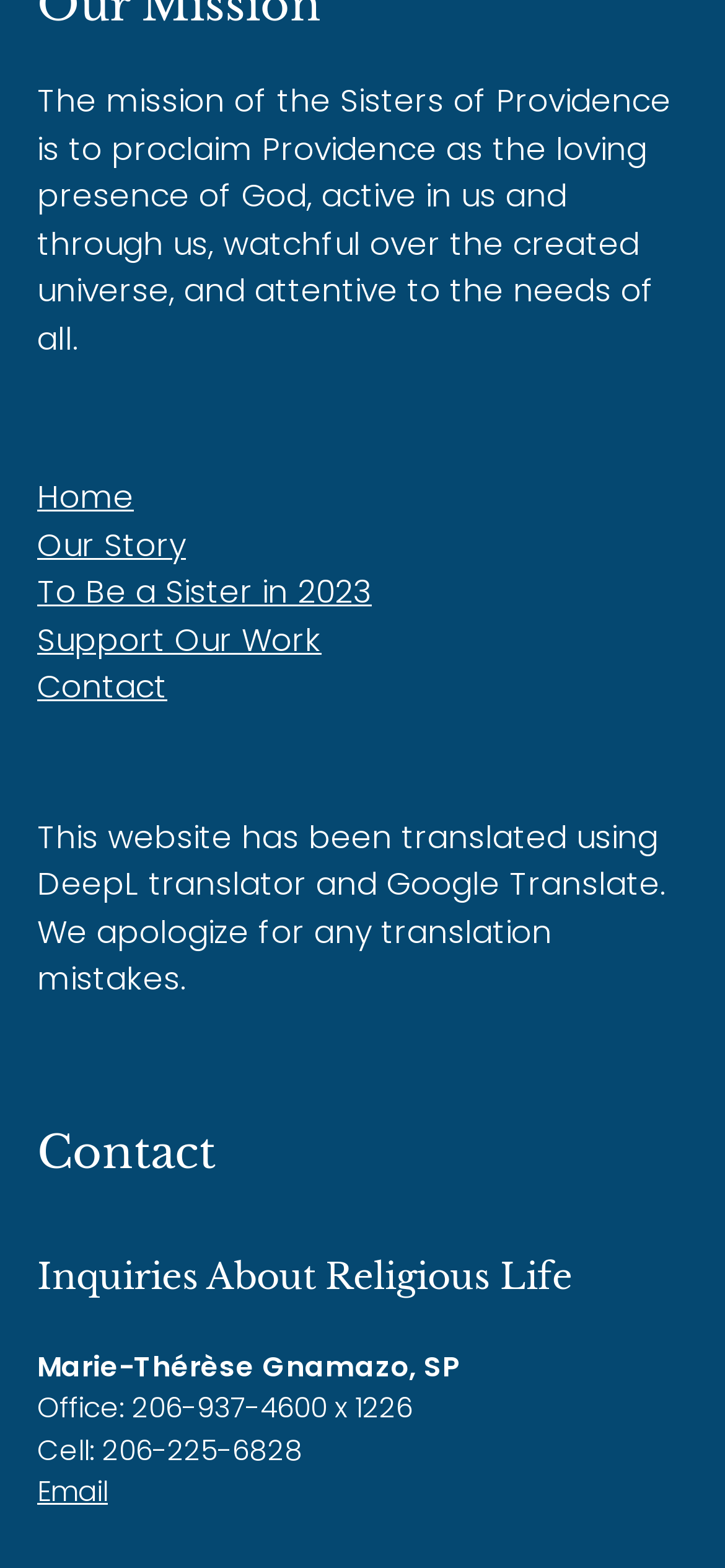Who is the contact person for Inquiries About Religious Life?
Refer to the image and give a detailed response to the question.

The contact person for Inquiries About Religious Life is stated in the StaticText element with ID 440, which is located below the heading 'Inquiries About Religious Life'. The text reads 'Marie-Thérèse Gnamazo, SP'.